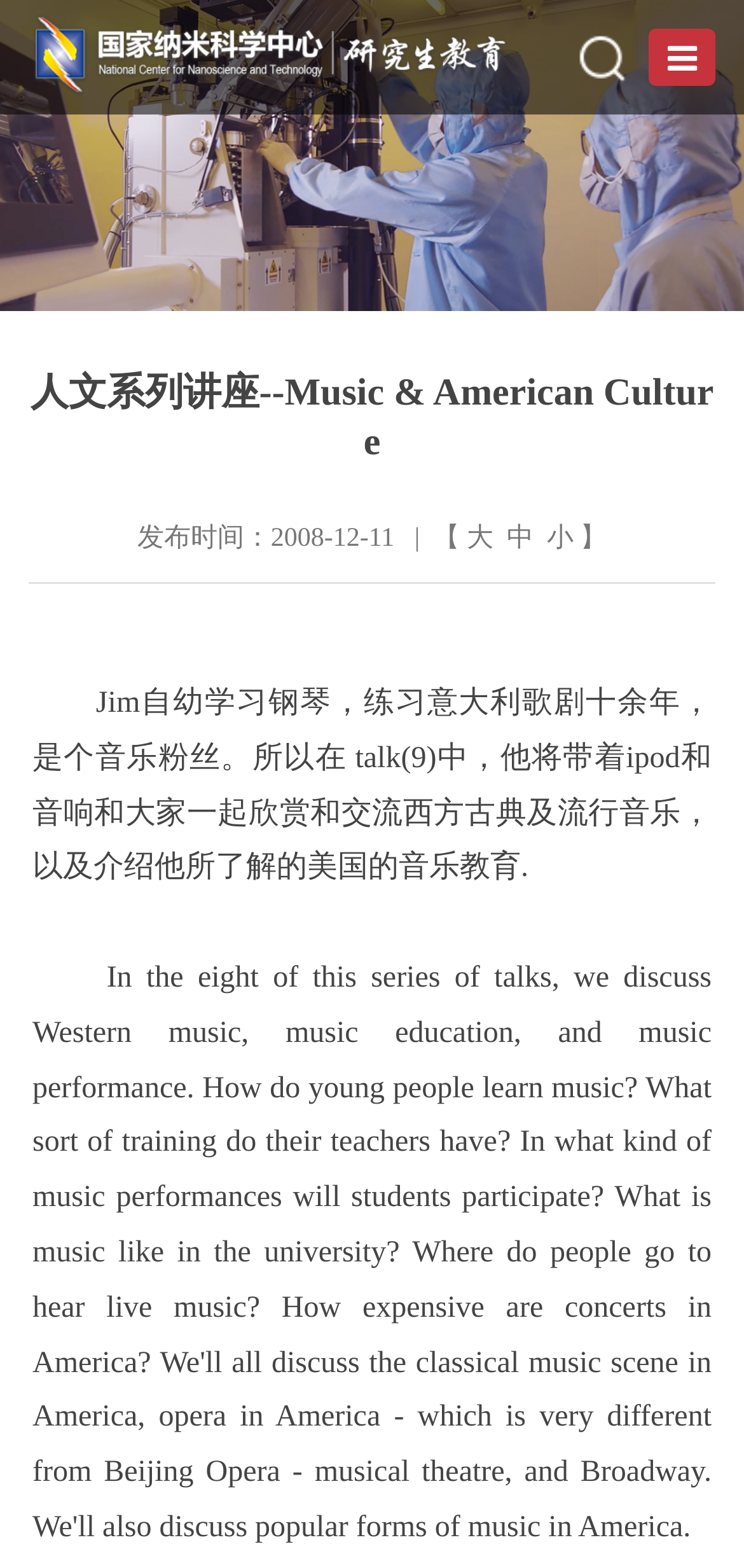Provide your answer in a single word or phrase: 
How many master's programs are offered?

3